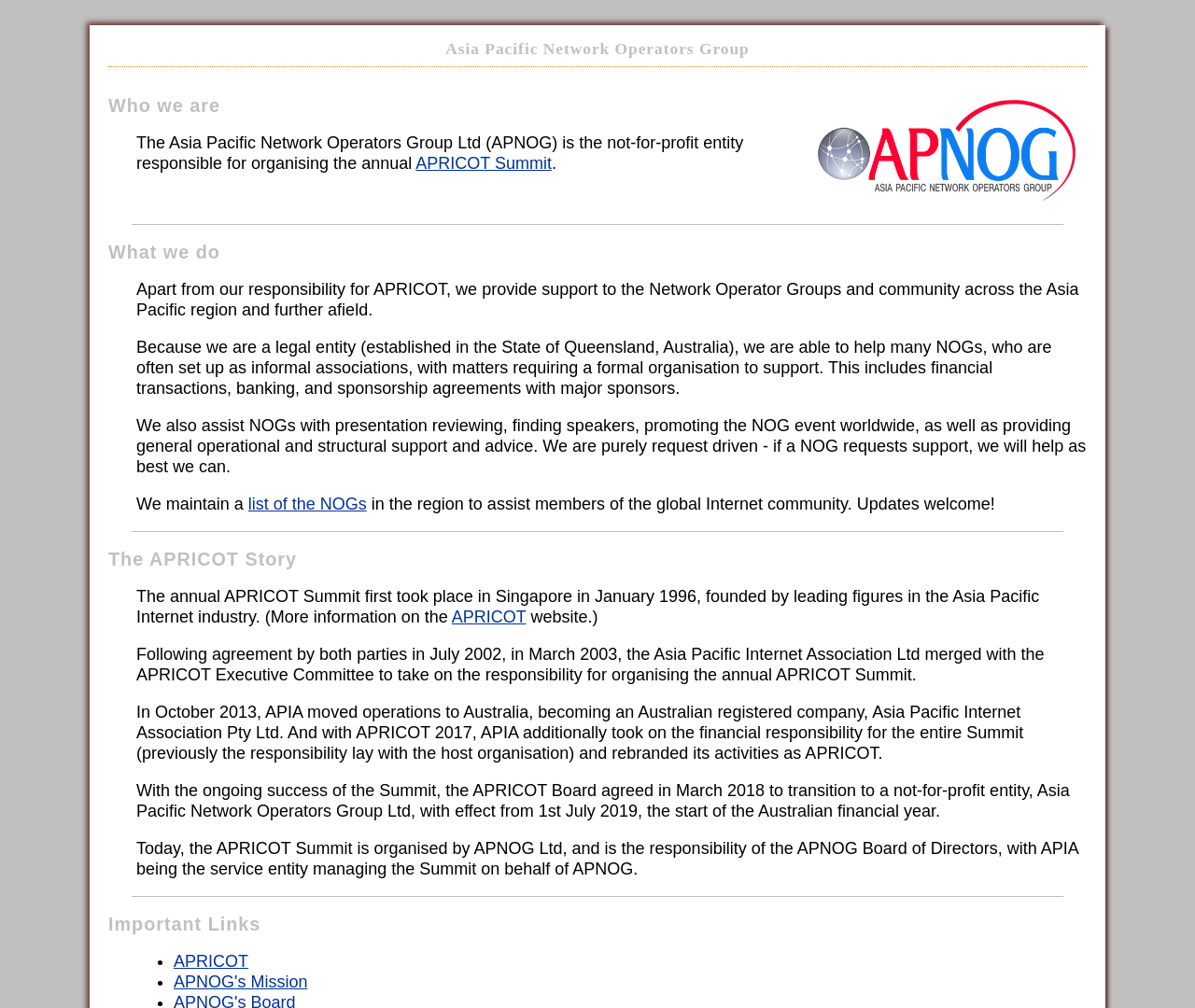When was the first APRICOT Summit held?
Examine the screenshot and reply with a single word or phrase.

January 1996